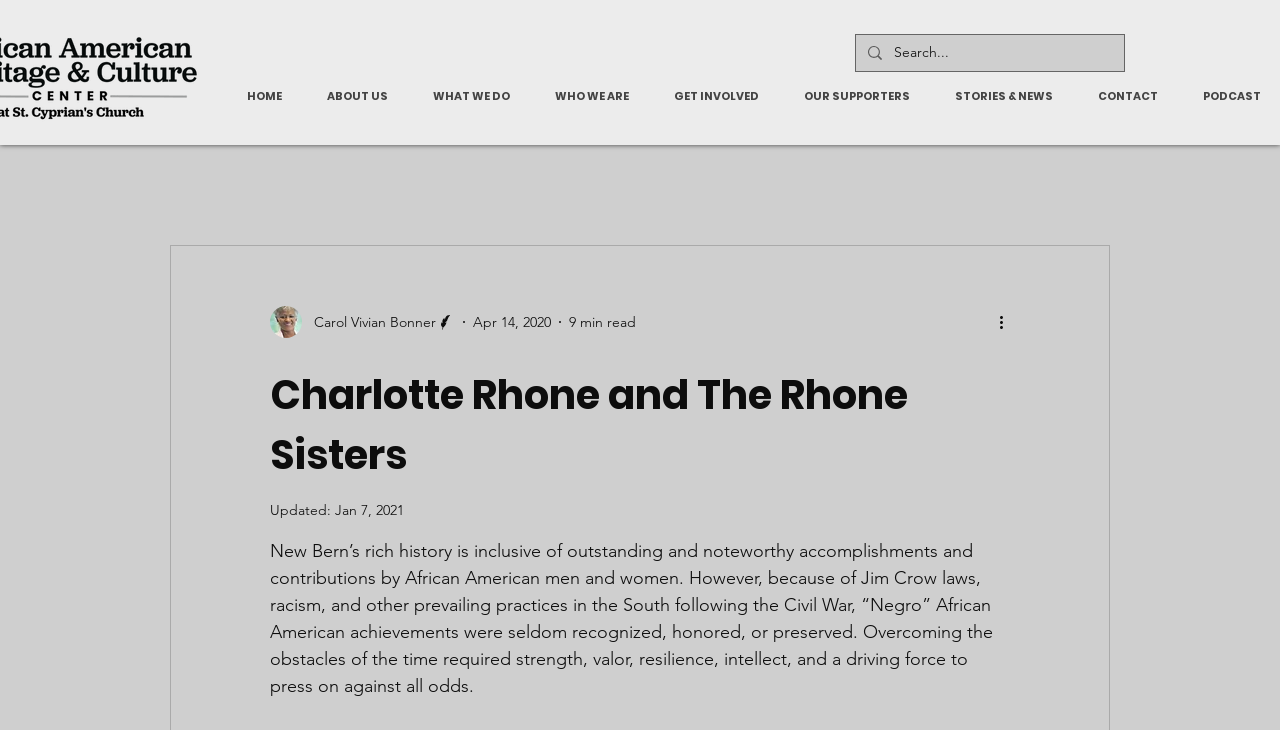What is the name of the hotel mentioned?
Provide a thorough and detailed answer to the question.

The name of the hotel is mentioned in the meta description as 'Rhone Hotel', which is also the title of the webpage.